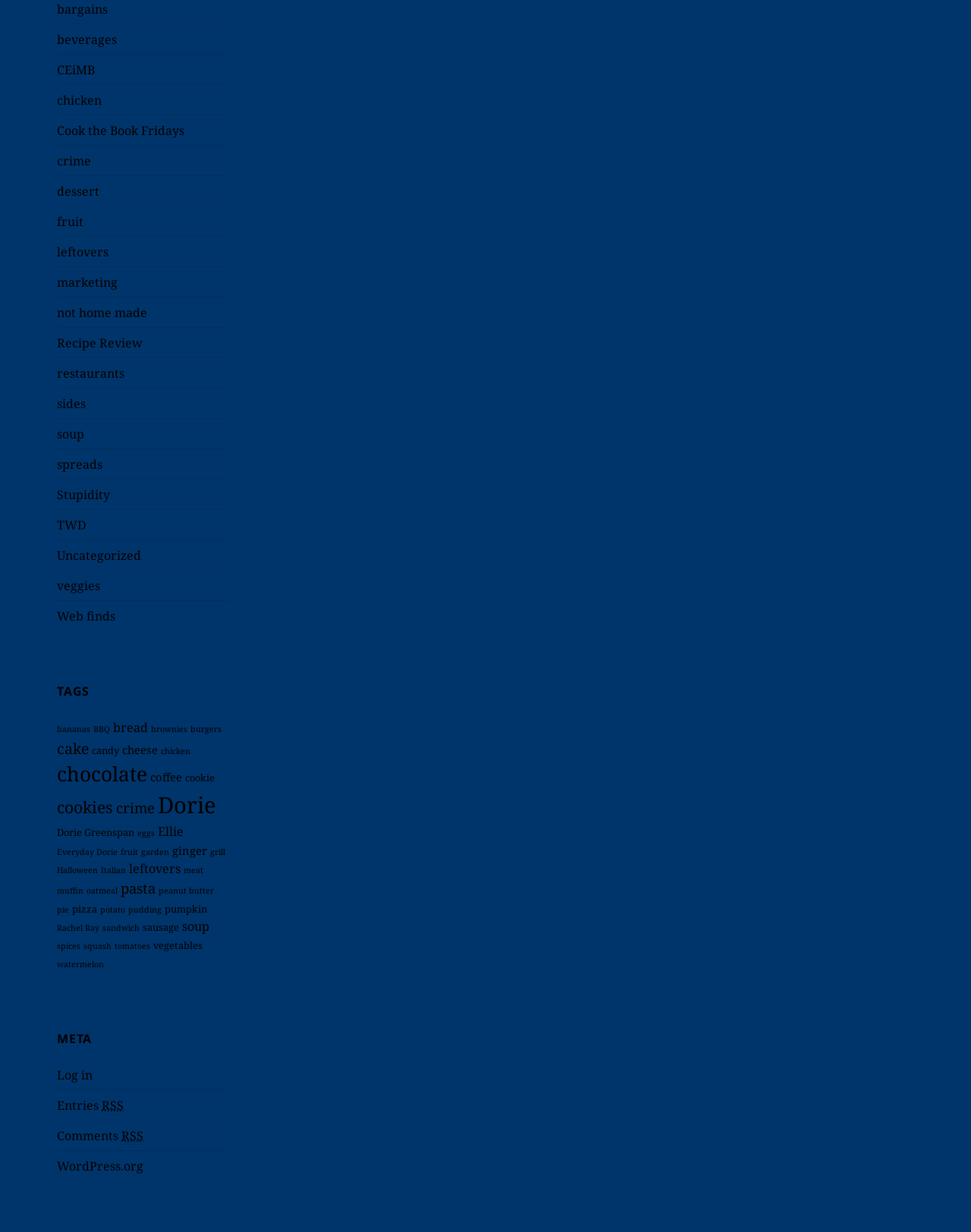Locate the bounding box of the UI element defined by this description: "not home made". The coordinates should be given as four float numbers between 0 and 1, formatted as [left, top, right, bottom].

[0.059, 0.247, 0.152, 0.26]